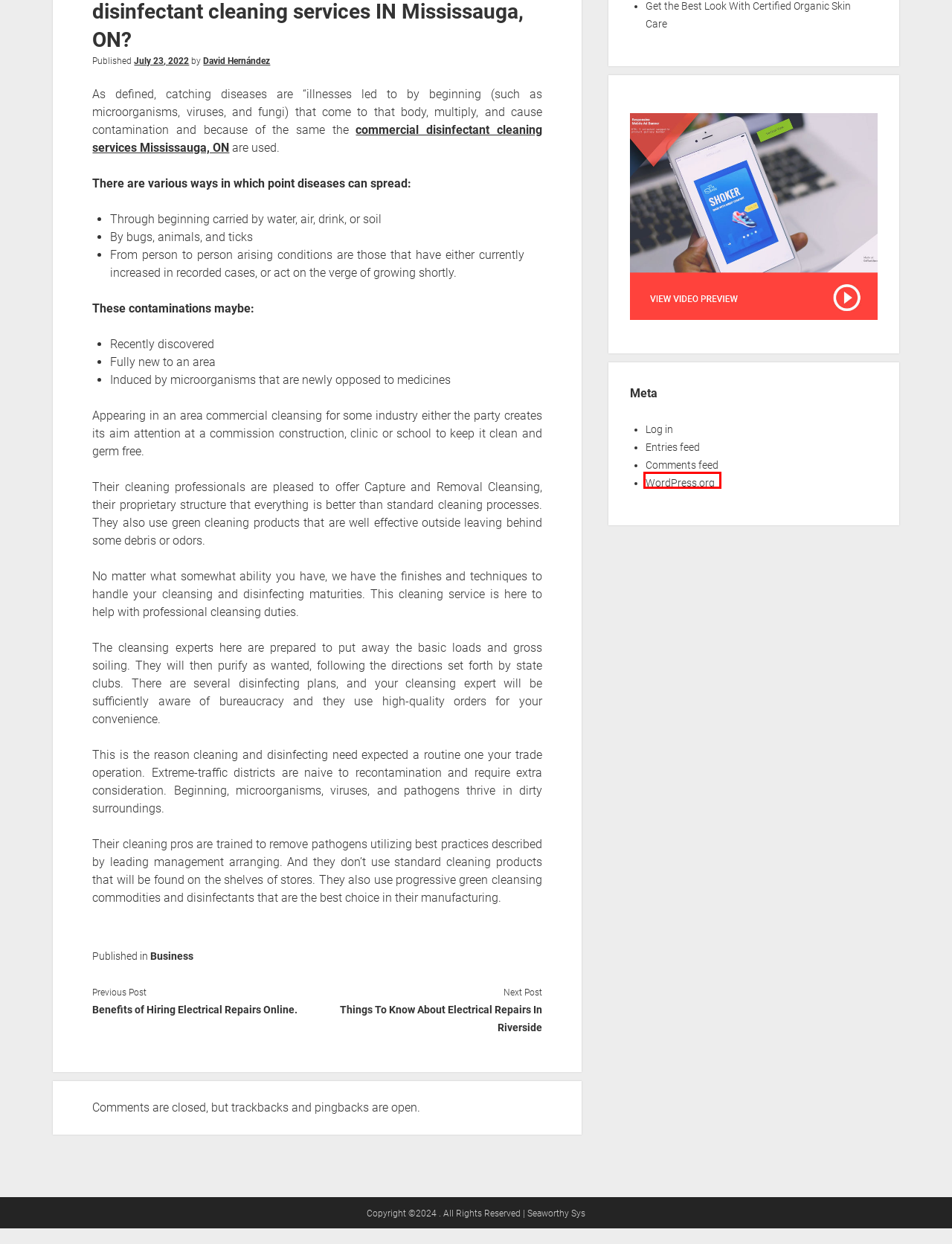Provided is a screenshot of a webpage with a red bounding box around an element. Select the most accurate webpage description for the page that appears after clicking the highlighted element. Here are the candidates:
A. Seaworthy Sys – Bring up your chances of to be successful
B. Things To Know About Electrical Repairs In Riverside – Seaworthy Sys
C. Real estate – Seaworthy Sys
D. Log In ‹ Seaworthy Sys — WordPress
E. Benefits of Hiring Electrical Repairs Online. – Seaworthy Sys
F. July 2022 – Seaworthy Sys
G. Comments for Seaworthy Sys
H. Entertainment – Seaworthy Sys

G